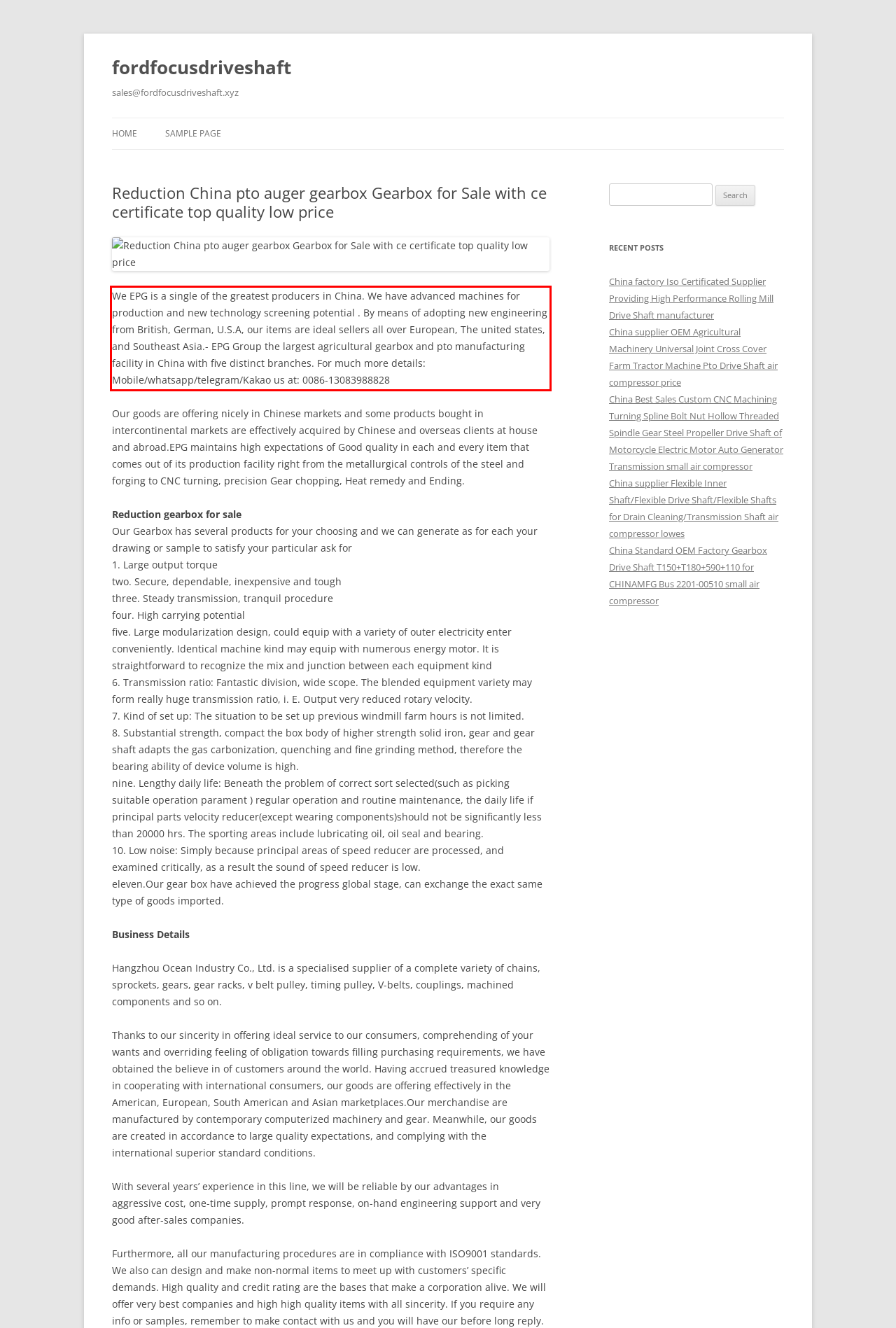There is a UI element on the webpage screenshot marked by a red bounding box. Extract and generate the text content from within this red box.

We EPG is a single of the greatest producers in China. We have advanced machines for production and new technology screening potential . By means of adopting new engineering from British, German, U.S.A, our items are ideal sellers all over European, The united states, and Southeast Asia.- EPG Group the largest agricultural gearbox and pto manufacturing facility in China with five distinct branches. For much more details: Mobile/whatsapp/telegram/Kakao us at: 0086-13083988828